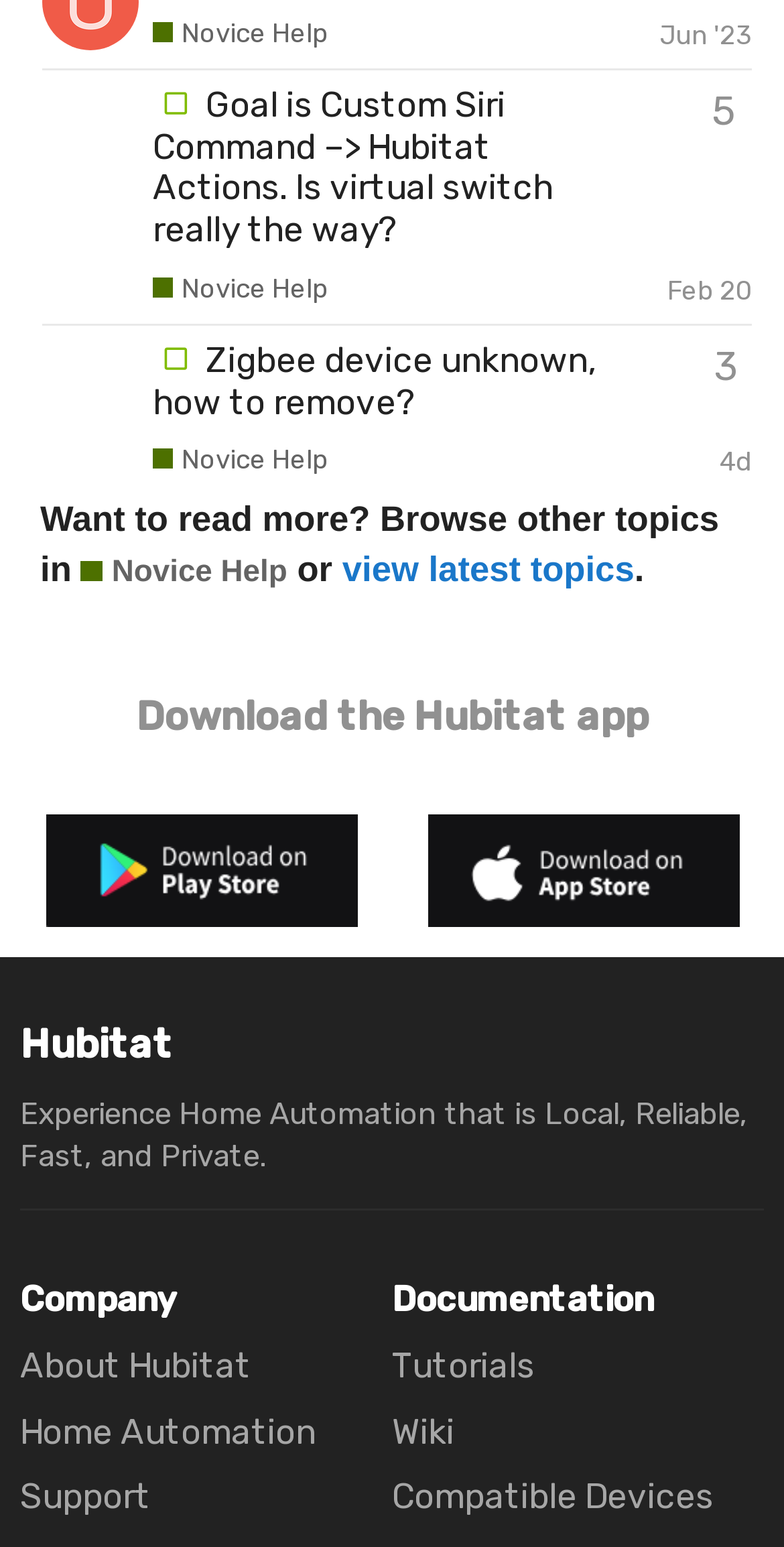Identify the bounding box coordinates of the clickable region to carry out the given instruction: "Learn about Home Automation".

[0.026, 0.912, 0.403, 0.938]